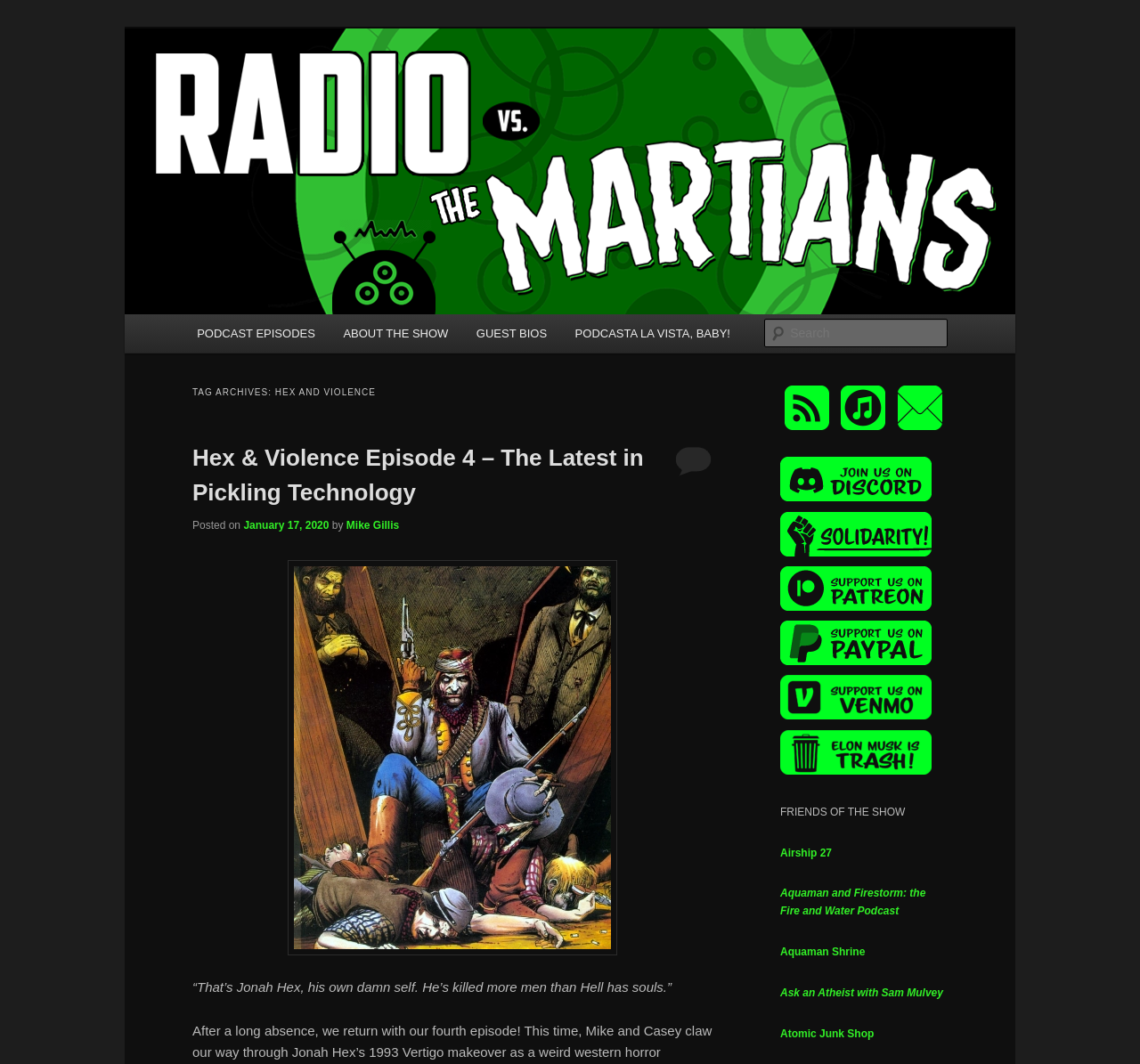Pinpoint the bounding box coordinates of the area that must be clicked to complete this instruction: "Listen to Hex & Violence Episode 4".

[0.169, 0.417, 0.565, 0.475]